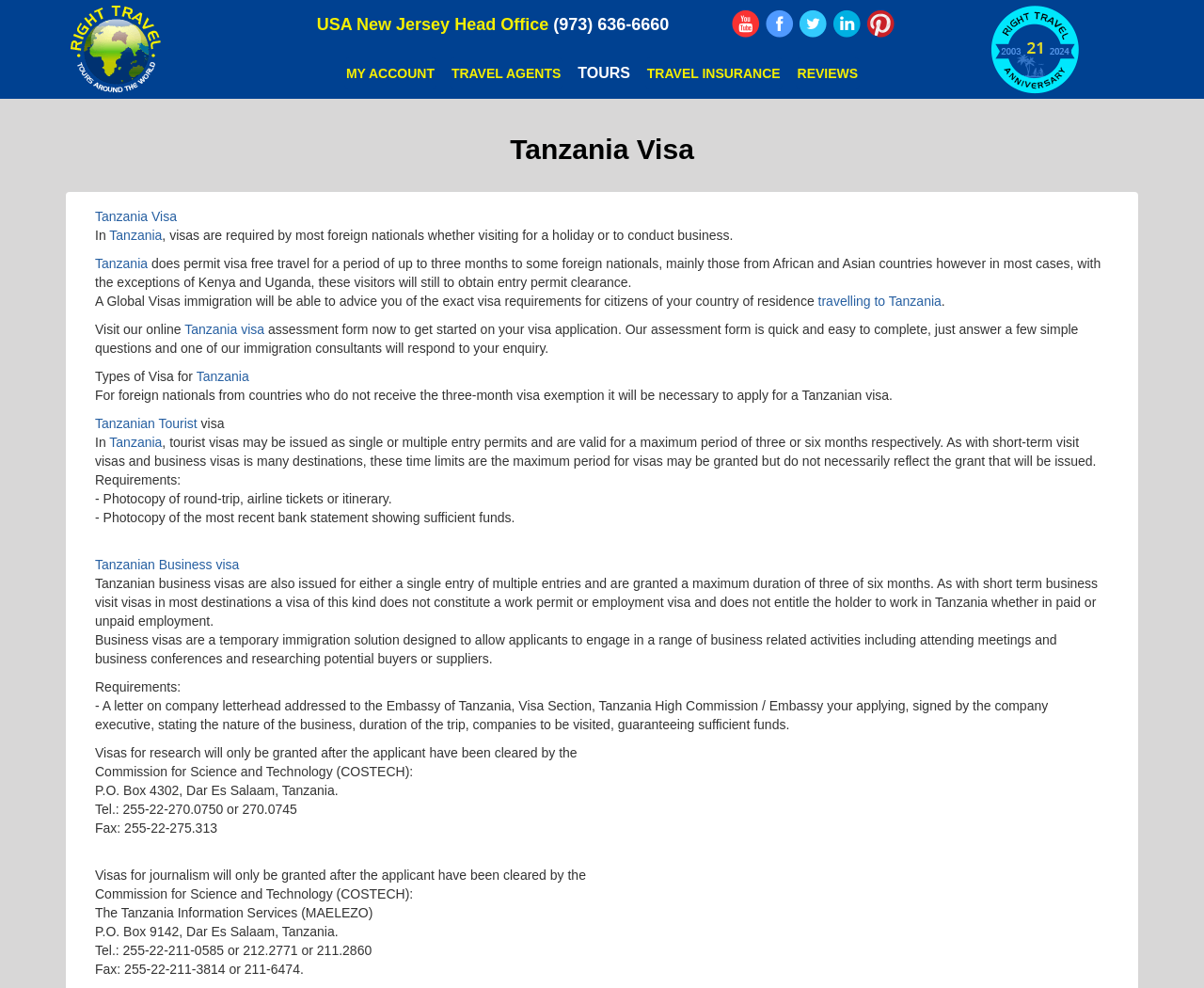Identify and provide the bounding box coordinates of the UI element described: "alt="EDUCBA Coursera" title="EDUCBA Coursera"". The coordinates should be formatted as [left, top, right, bottom], with each number being a float between 0 and 1.

None